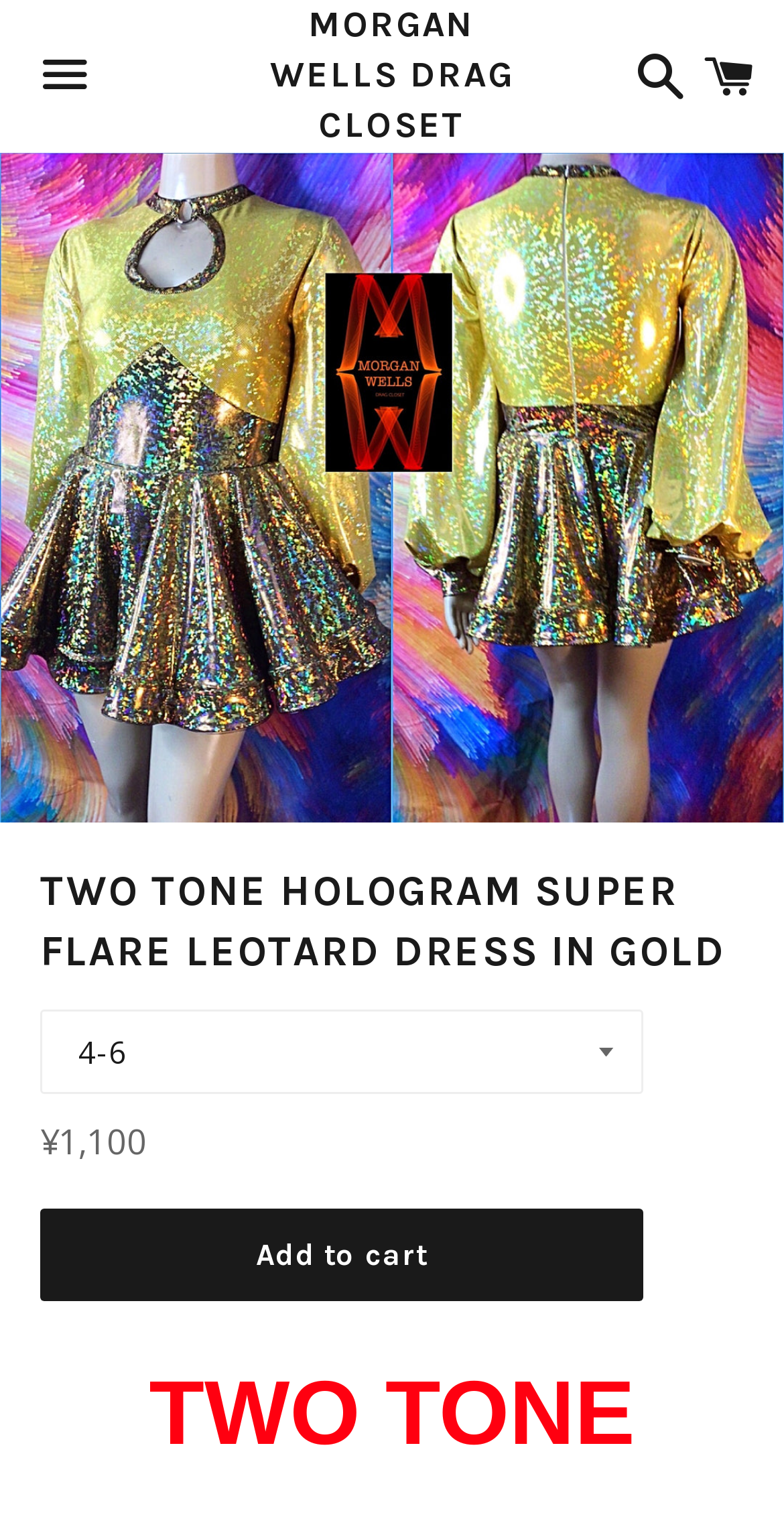What is the type of the element above the price?
Kindly offer a detailed explanation using the data available in the image.

I found the answer by looking at the element above the price, which is a combobox element that allows users to select an option.